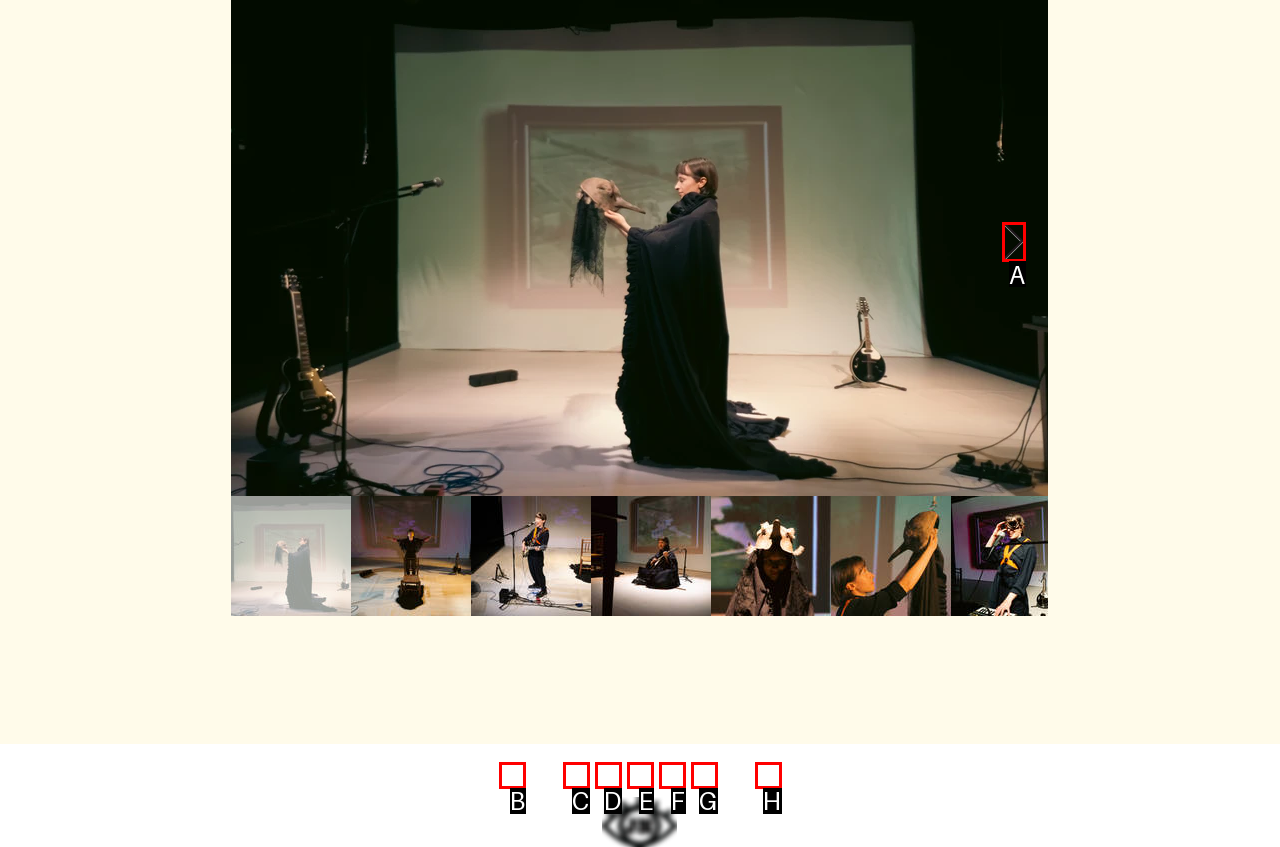Point out the HTML element that matches the following description: aria-label="Twitter"
Answer with the letter from the provided choices.

G